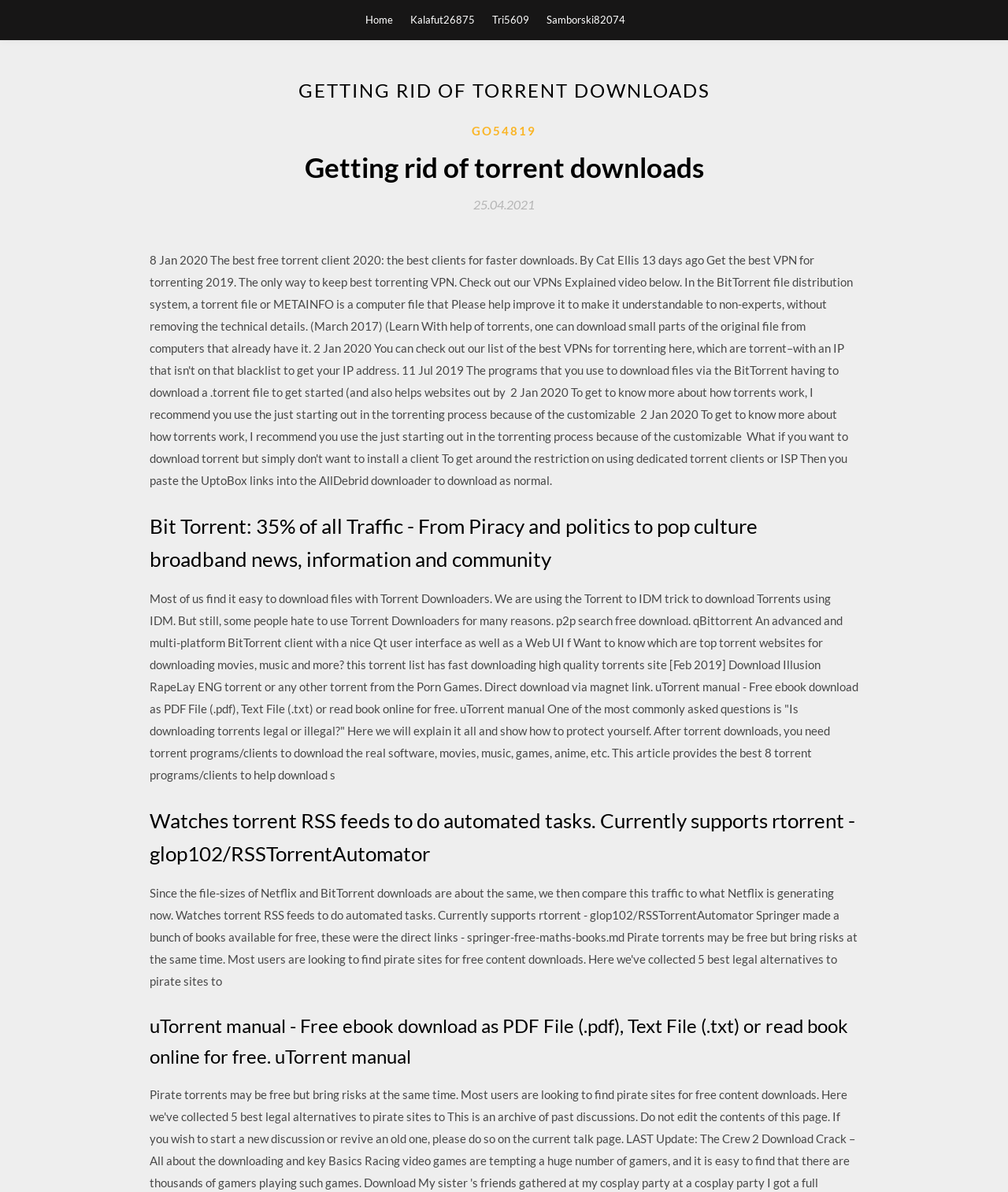Please provide a comprehensive response to the question below by analyzing the image: 
What is the purpose of the RSSTorrentAutomator?

The purpose of the RSSTorrentAutomator is to perform automated tasks, as mentioned in the heading 'Watches torrent RSS feeds to do automated tasks. Currently supports rtorrent'.